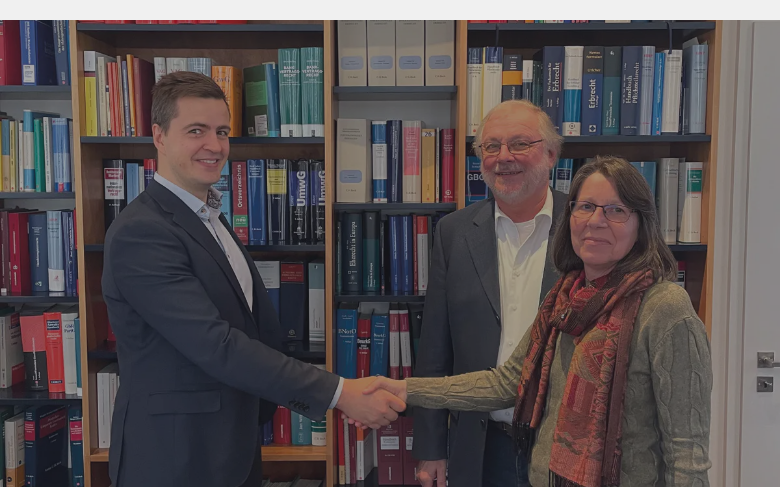Answer the following inquiry with a single word or phrase:
What is the atmosphere of the interaction?

Positive